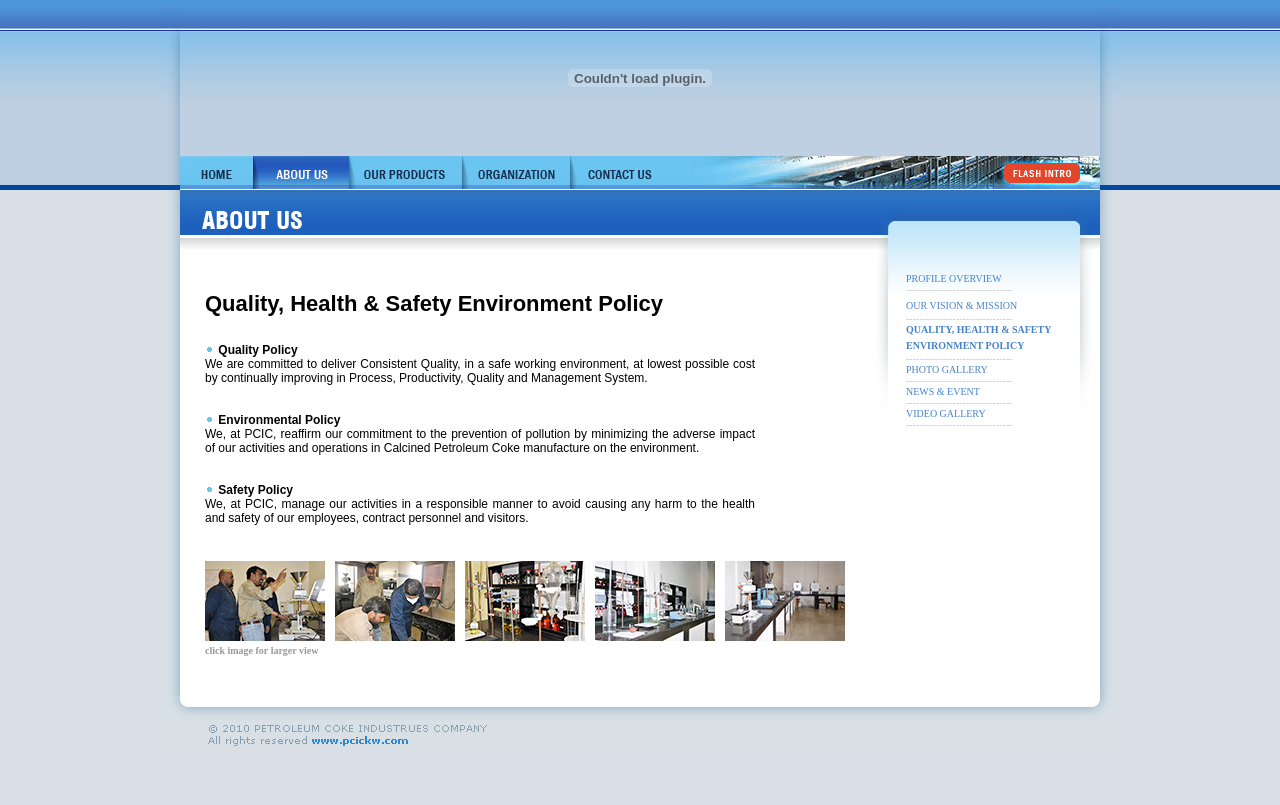Specify the bounding box coordinates of the region I need to click to perform the following instruction: "check the VIDEO GALLERY". The coordinates must be four float numbers in the range of 0 to 1, i.e., [left, top, right, bottom].

[0.669, 0.339, 0.833, 0.48]